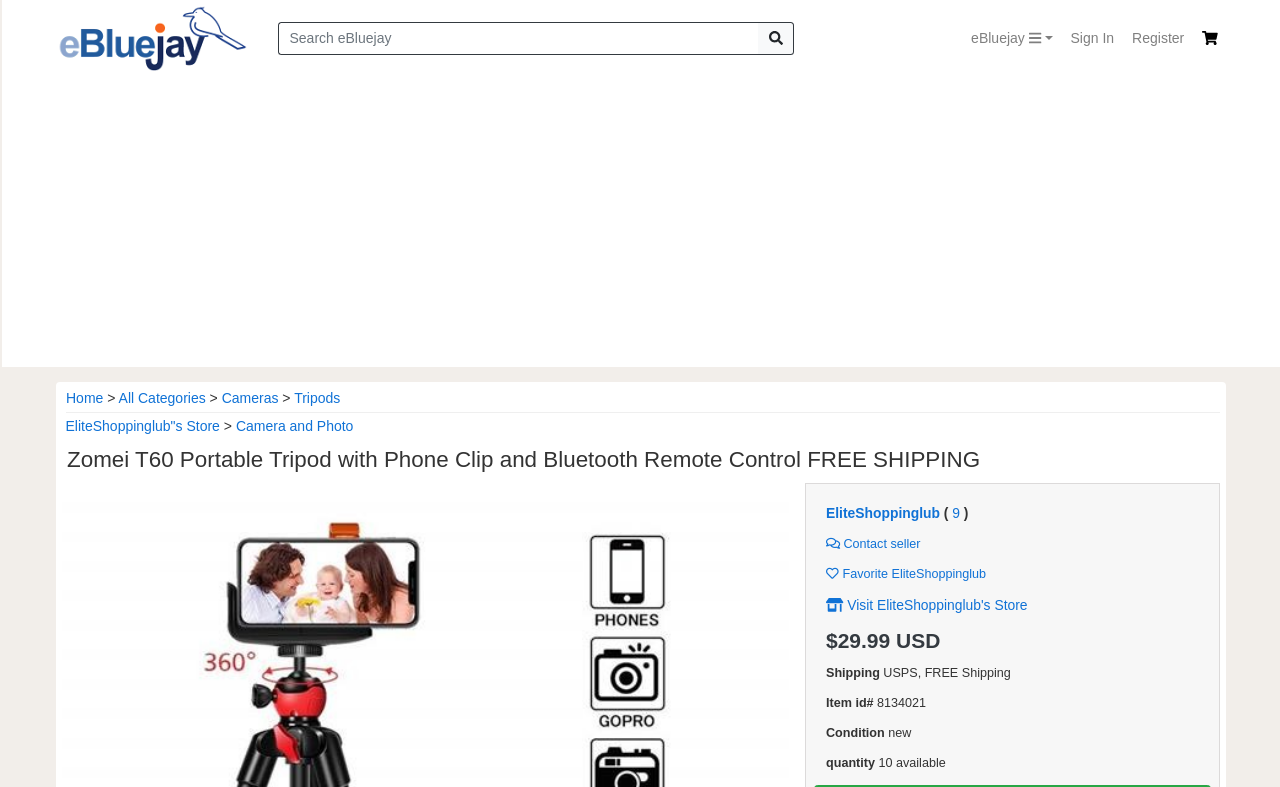What is the condition of the item?
Kindly offer a detailed explanation using the data available in the image.

I found the answer by looking at the section of the webpage that describes the product details, where there is a static text with the text 'Condition' followed by another static text with the text 'new'.